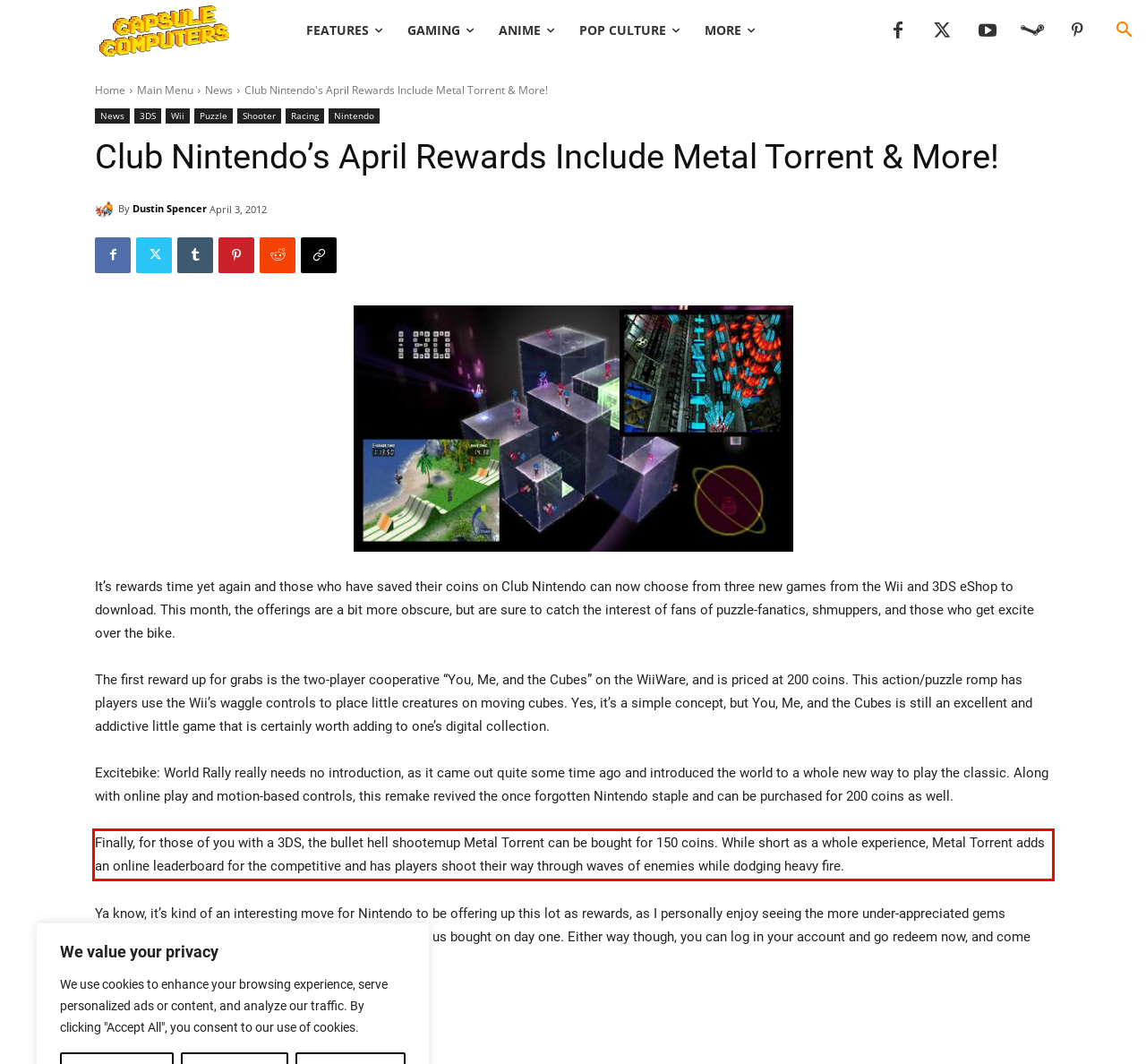Observe the screenshot of the webpage, locate the red bounding box, and extract the text content within it.

Finally, for those of you with a 3DS, the bullet hell shootemup Metal Torrent can be bought for 150 coins. While short as a whole experience, Metal Torrent adds an online leaderboard for the competitive and has players shoot their way through waves of enemies while dodging heavy fire.